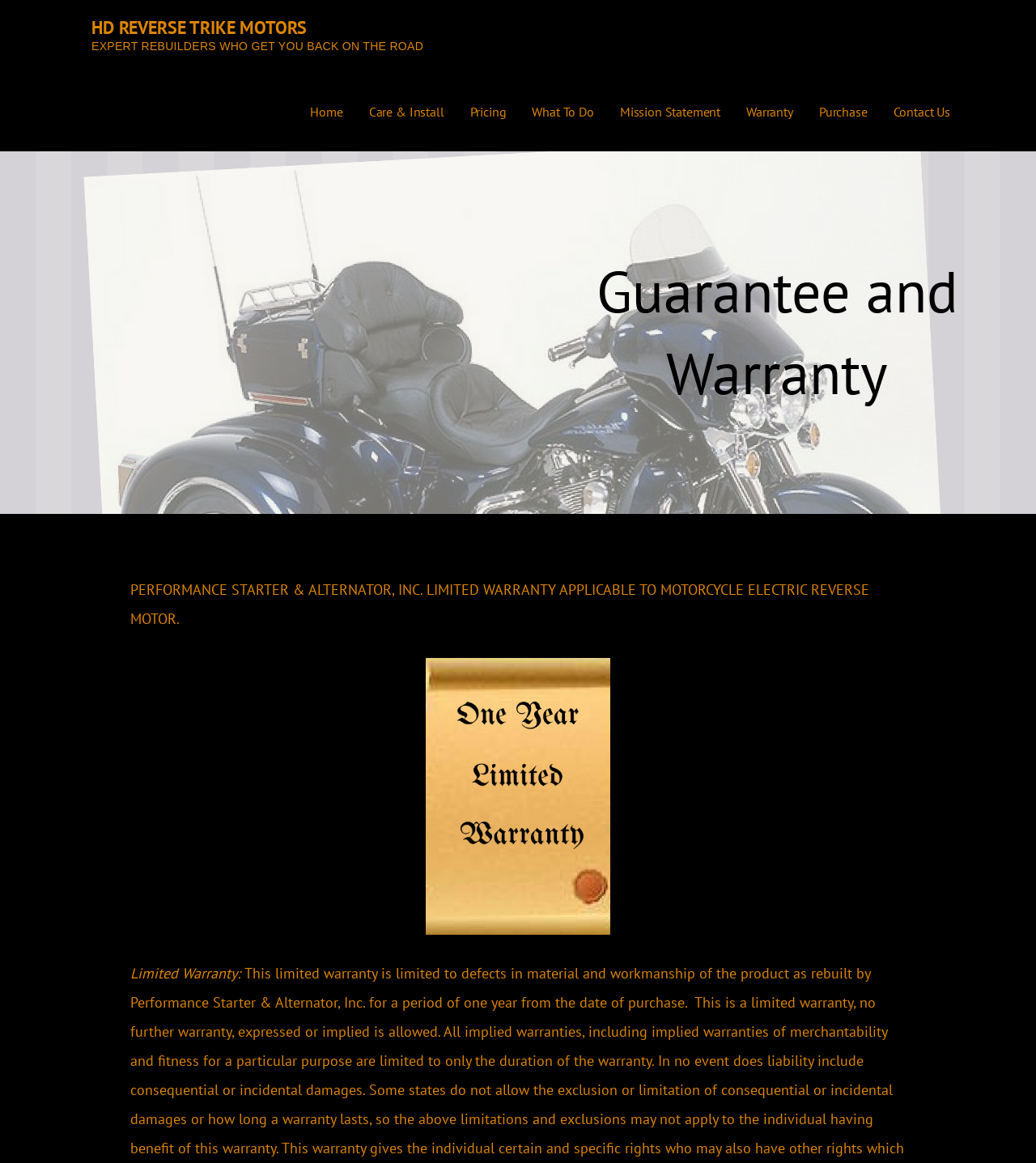What is the company name that provides the warranty?
Give a single word or phrase answer based on the content of the image.

Performance Starter & Alternator, Inc.